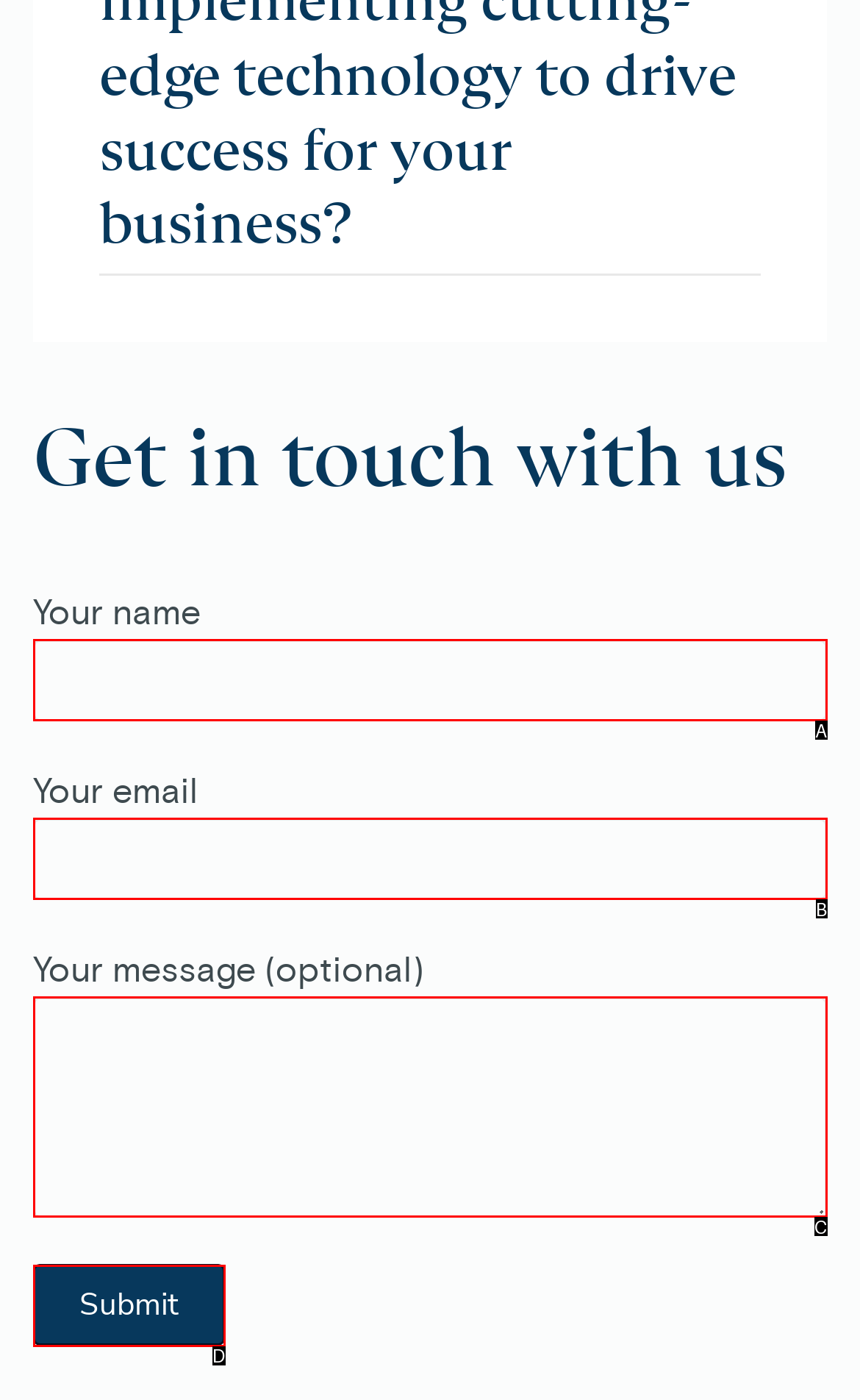Choose the HTML element that corresponds to the description: name="your-email"
Provide the answer by selecting the letter from the given choices.

B